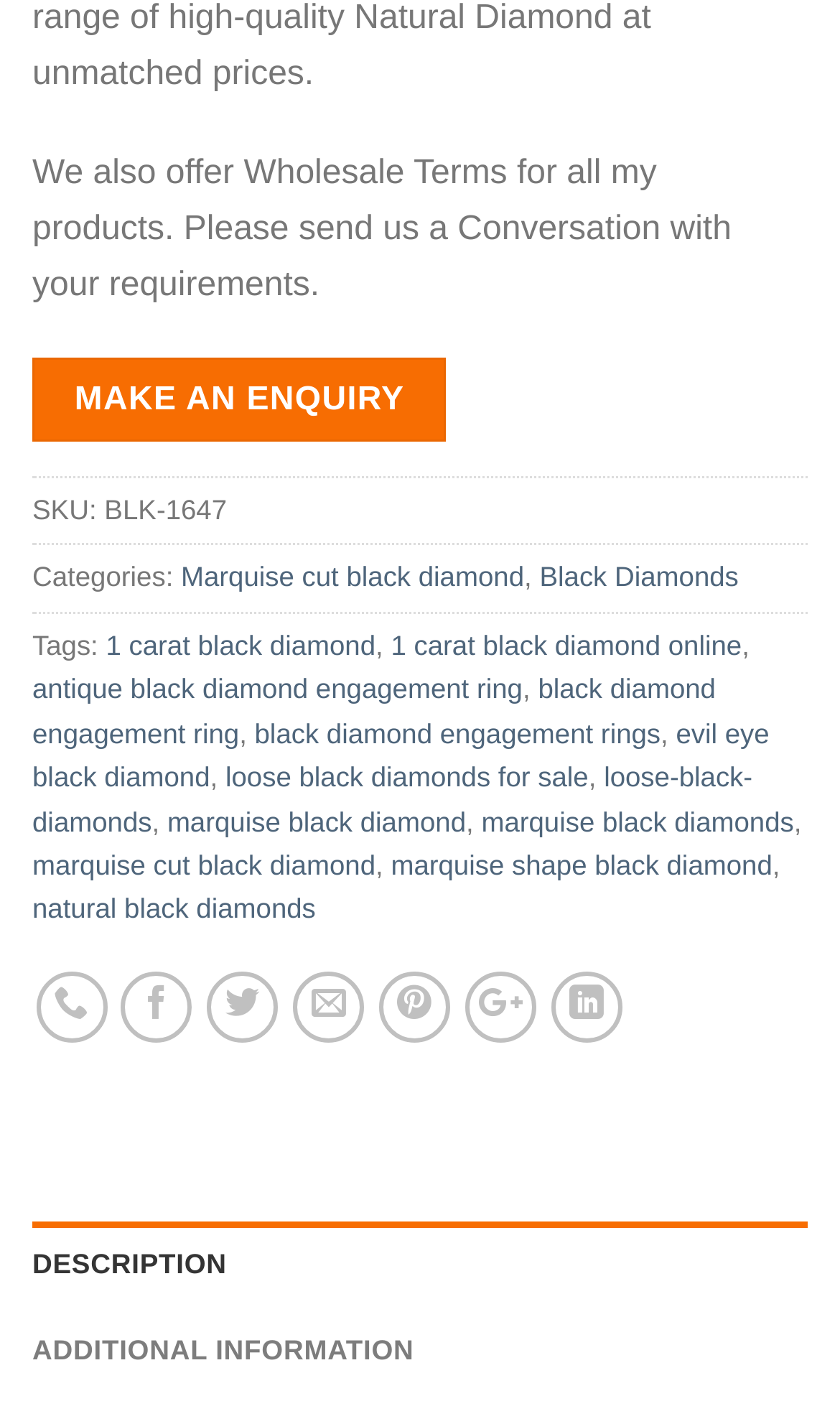Determine the bounding box coordinates of the target area to click to execute the following instruction: "search for something."

None